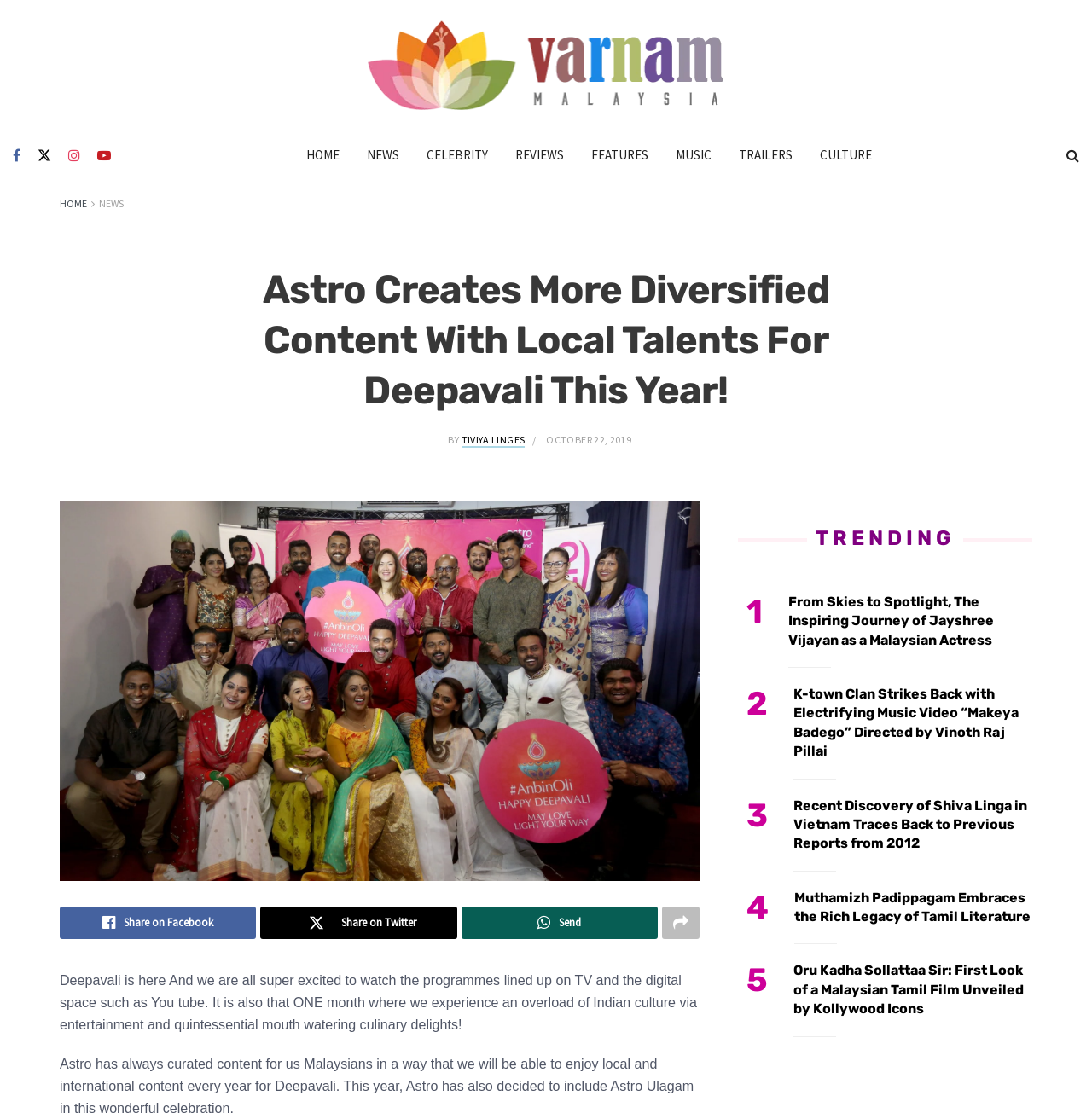Please answer the following question using a single word or phrase: What is the author of the article?

TIVIYA LINGES